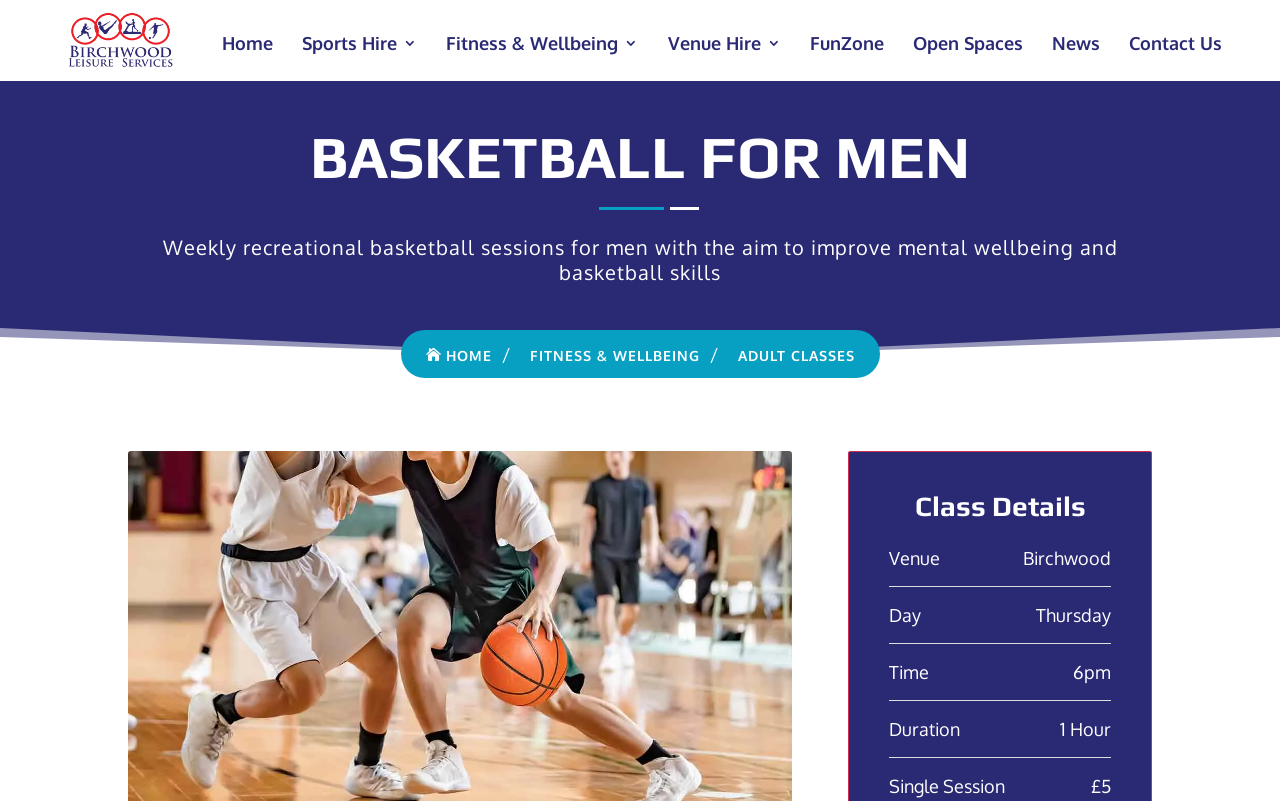Locate the bounding box coordinates of the clickable region to complete the following instruction: "Read the post 'It’s the RIA-A Team!' ."

None